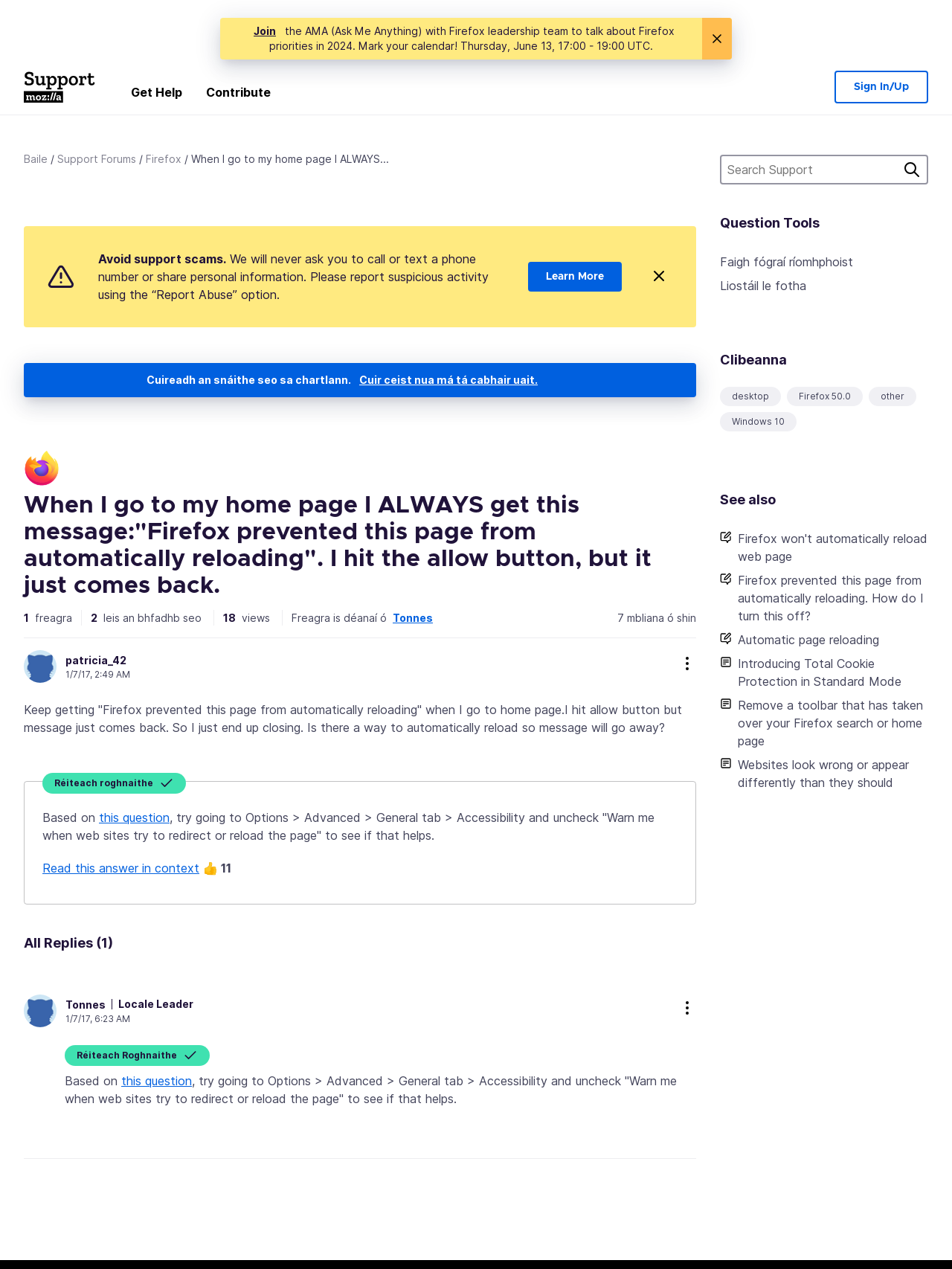Provide a thorough summary of the webpage.

This webpage appears to be a support forum page from Mozilla Support, specifically a question and answer page. At the top, there is a Mozilla Support logo on the left and a search bar on the right. Below the logo, there are several links, including "Get Help", "Contribute", and "Sign In/Up". 

The main content of the page is a question titled "When I go to my home page I ALWAYS get this message: 'Firefox prevented this page from automatically reloading'. I hit the allow button, but it just comes back." The question is followed by a description of the issue and a request for help. 

On the right side of the page, there are several links to related topics, including "Firefox won't automatically reload web page" and "Automatic page reloading". Below these links, there is a section titled "See also" with more related links.

Further down the page, there are two answers to the question, each with a username and timestamp. The first answer suggests going to Options > Advanced > General tab > Accessibility and unchecking "Warn me when web sites try to redirect or reload the page" to see if that helps. The second answer is similar, but with slightly different wording. 

Throughout the page, there are various buttons and links, including "more options" buttons, "Read this answer in context" links, and "Reply" links. There are also several images, including the Mozilla Support logo, Firefox logo, and user avatars.